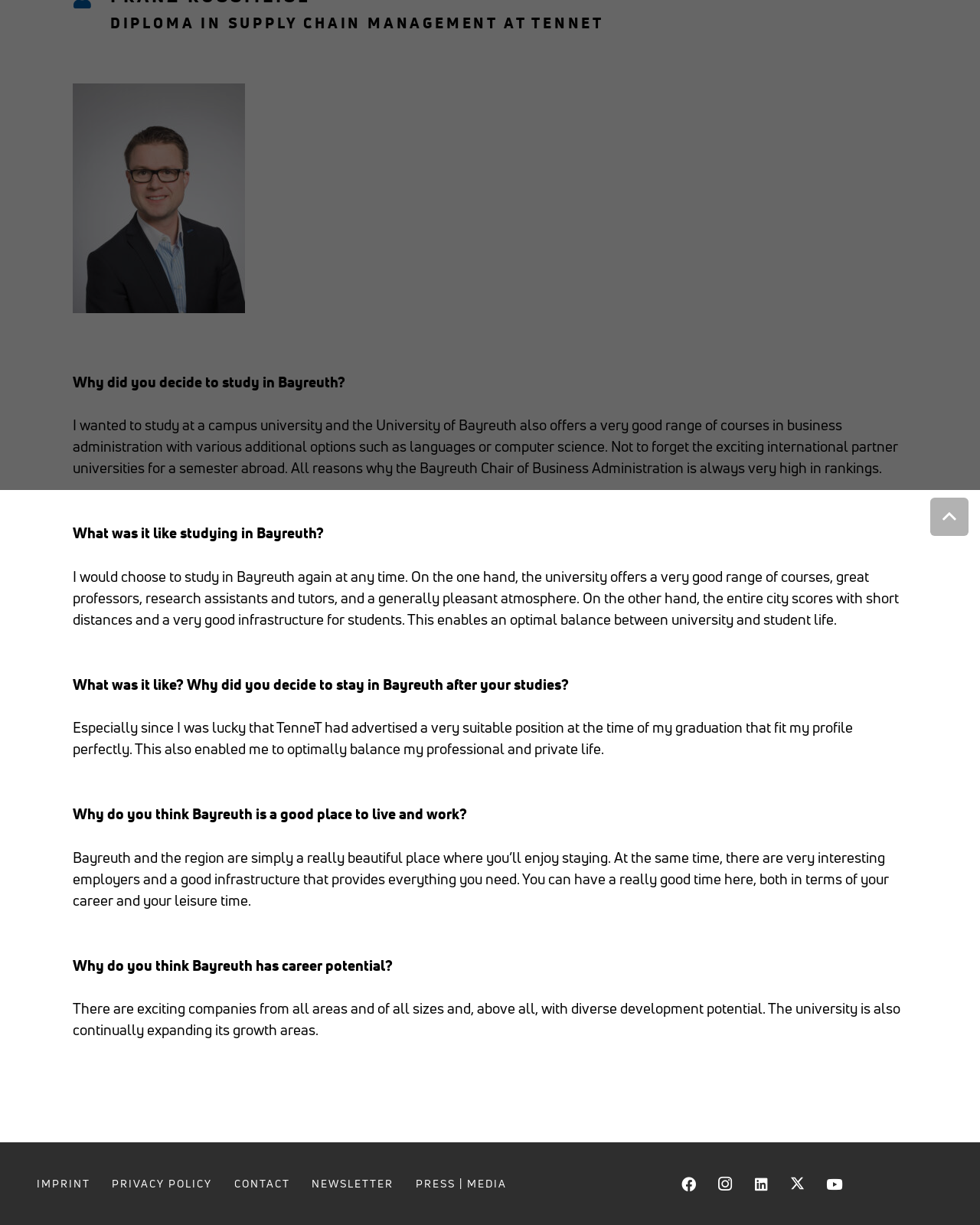Given the webpage screenshot, identify the bounding box of the UI element that matches this description: "Privacy policy".

[0.114, 0.96, 0.216, 0.972]